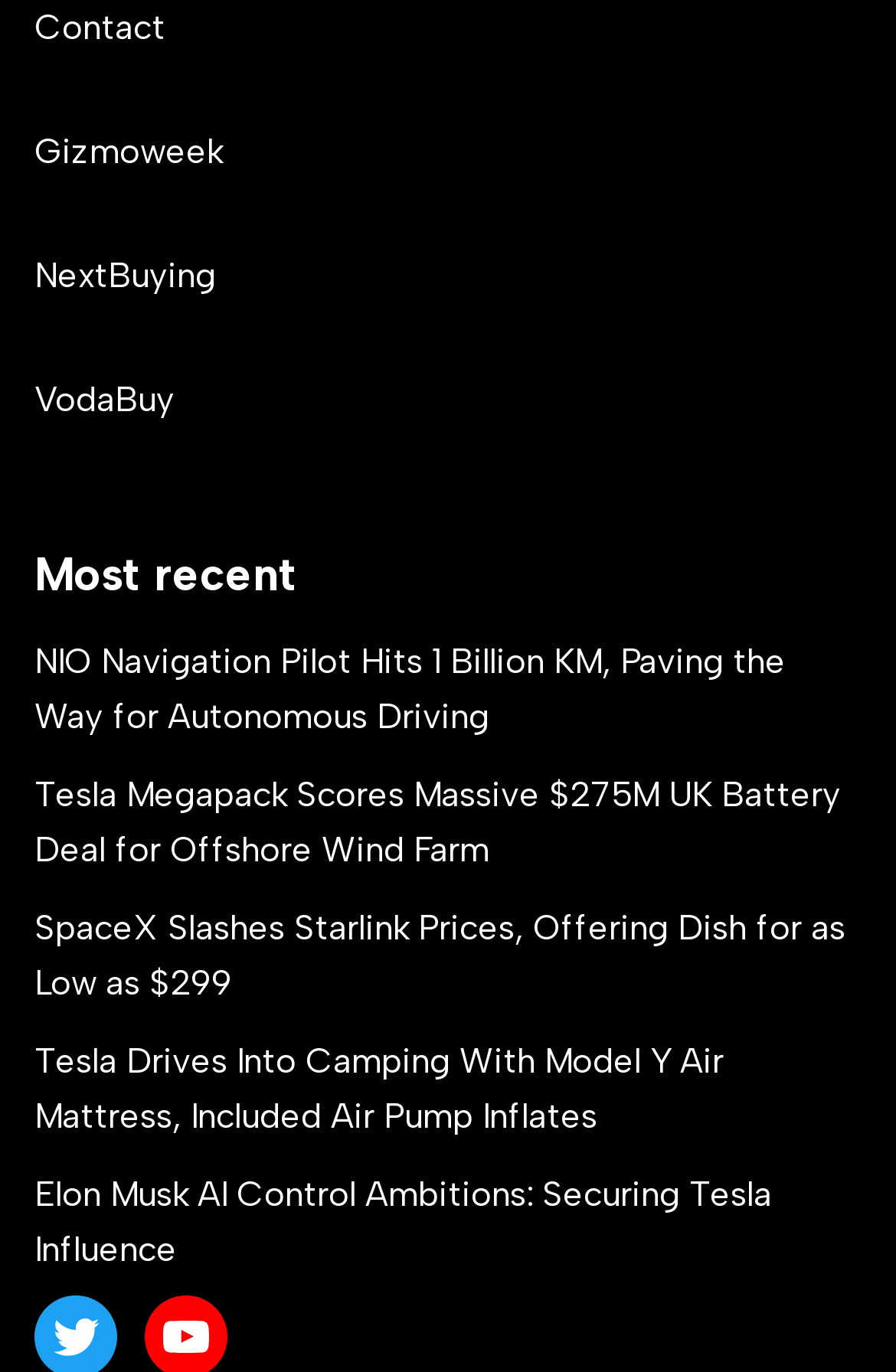Pinpoint the bounding box coordinates of the element to be clicked to execute the instruction: "visit the contact page".

[0.038, 0.005, 0.185, 0.035]